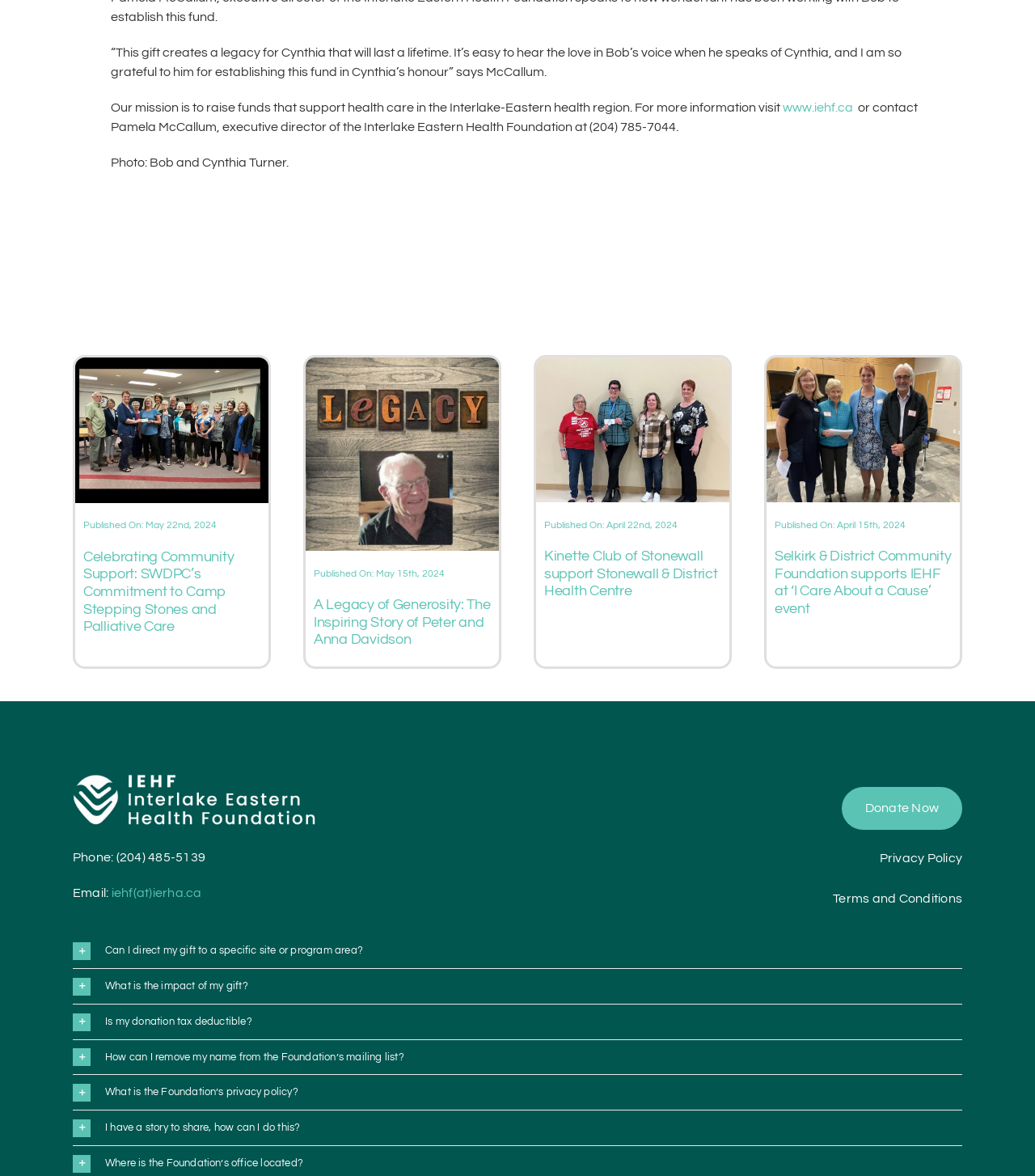Provide a short answer using a single word or phrase for the following question: 
What is the contact information of Pamela McCallum?

Phone: (204) 785-7044